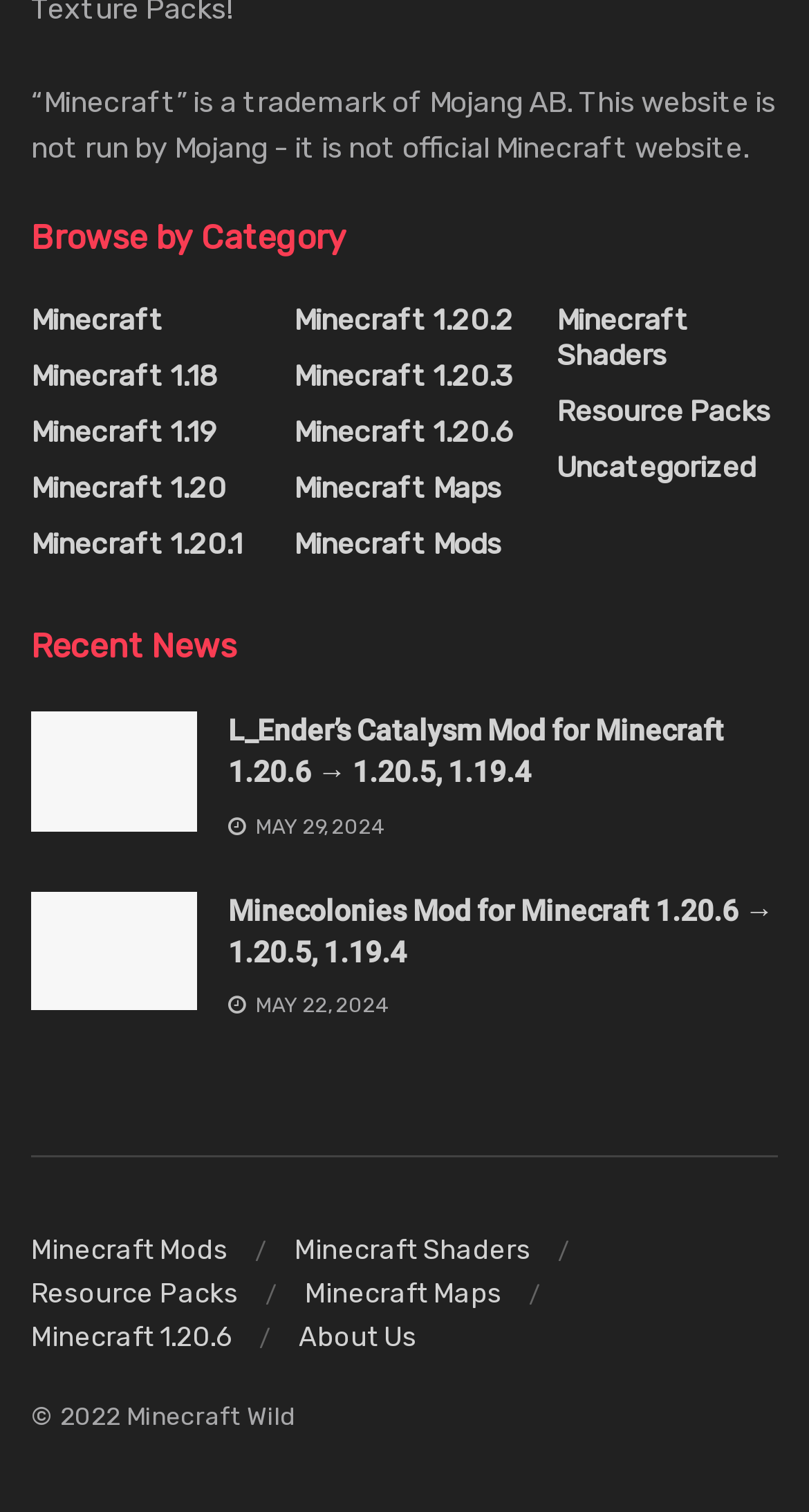Please identify the bounding box coordinates of the element's region that needs to be clicked to fulfill the following instruction: "Explore Minecraft Maps". The bounding box coordinates should consist of four float numbers between 0 and 1, i.e., [left, top, right, bottom].

[0.377, 0.845, 0.621, 0.866]